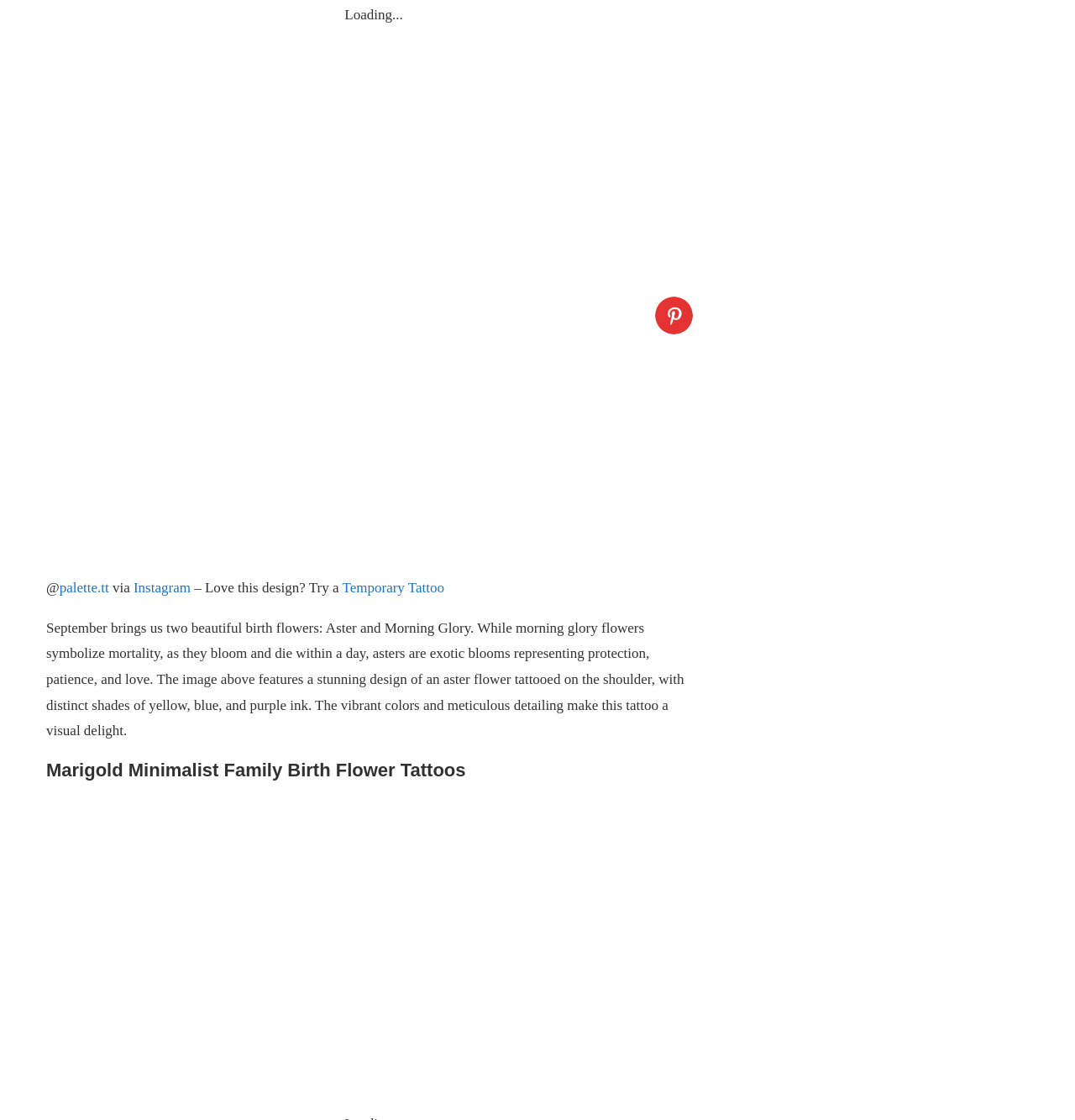Locate the bounding box coordinates of the clickable region to complete the following instruction: "Click the button."

[0.609, 0.265, 0.645, 0.299]